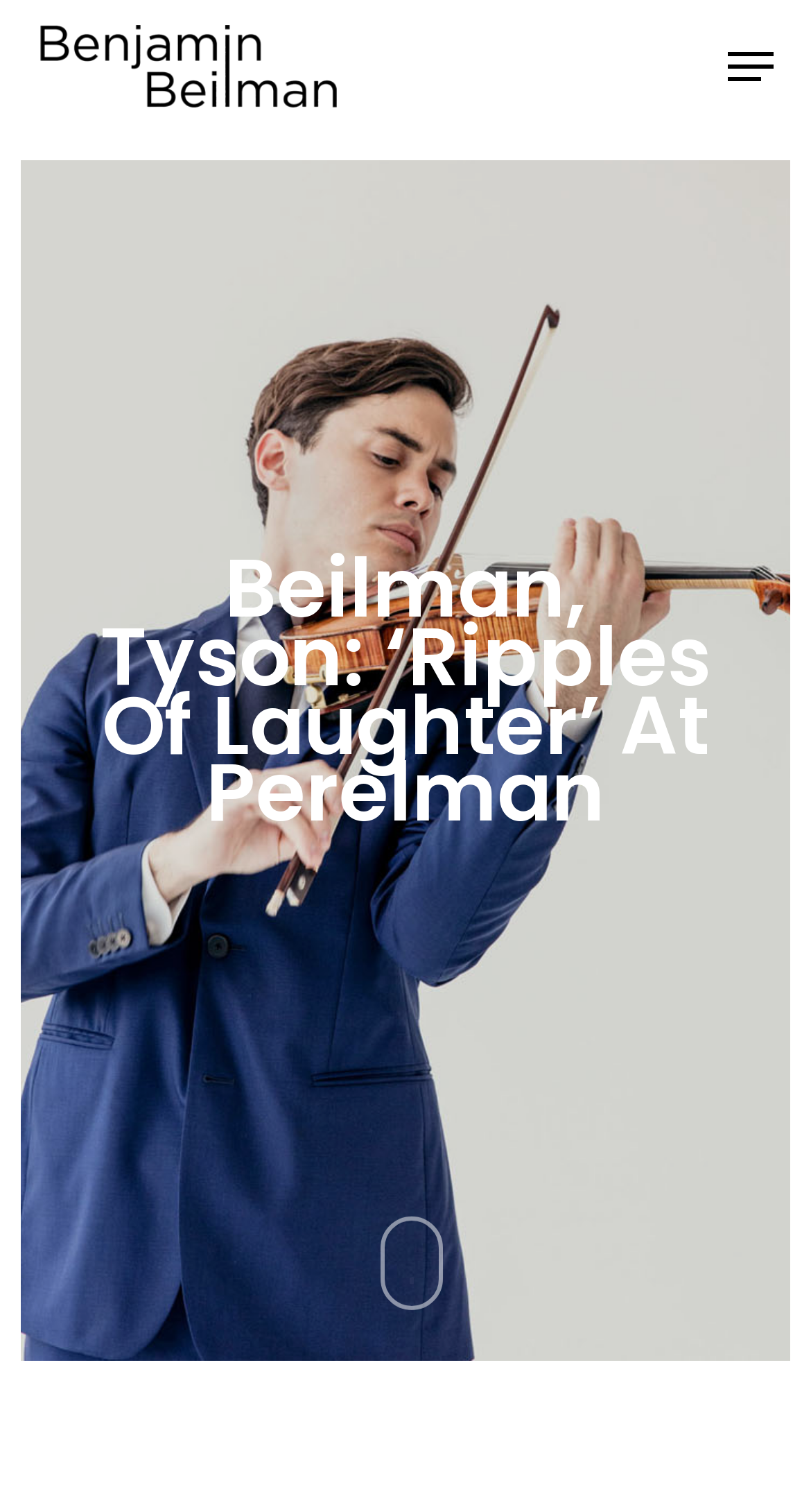Respond with a single word or phrase to the following question: What is the purpose of the button at the top right corner?

Navigation Menu